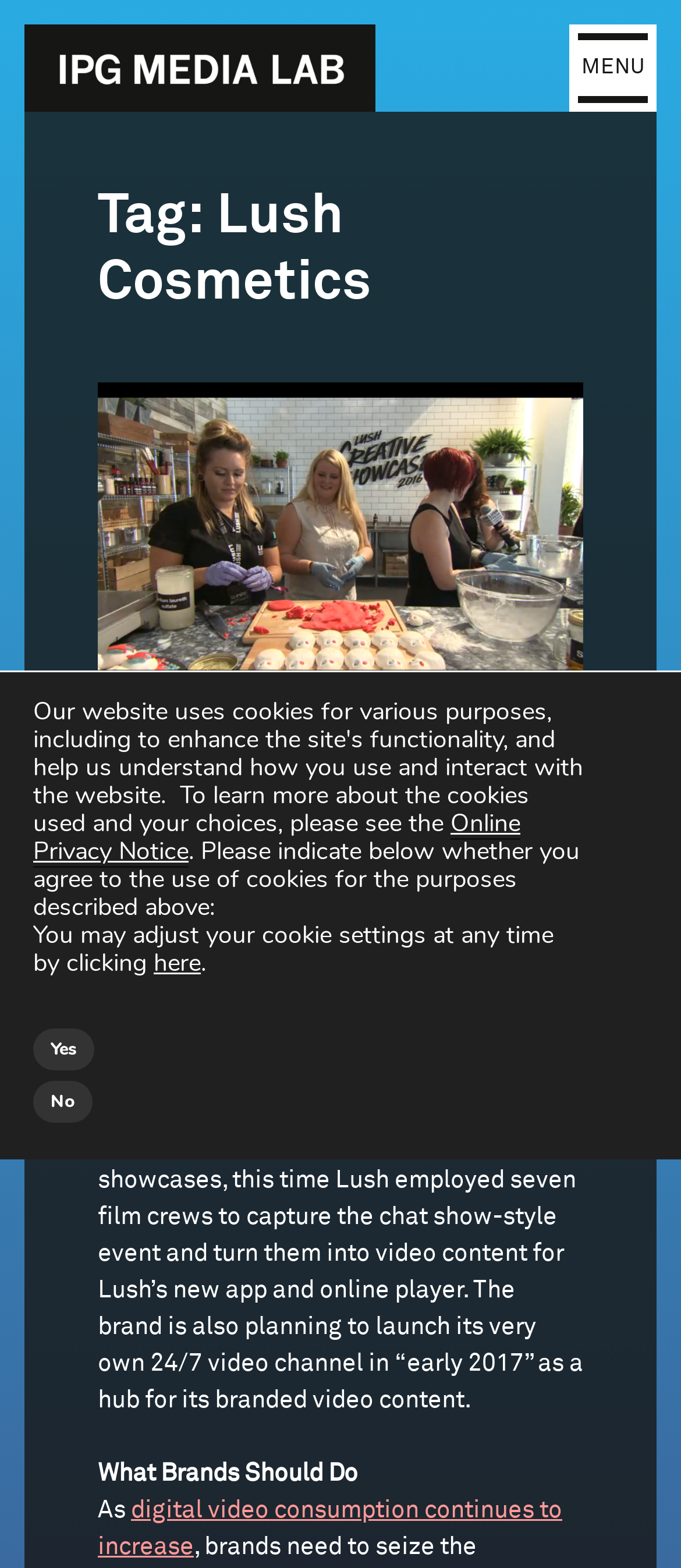Pinpoint the bounding box coordinates of the element to be clicked to execute the instruction: "Click 'Yes'".

[0.049, 0.656, 0.138, 0.683]